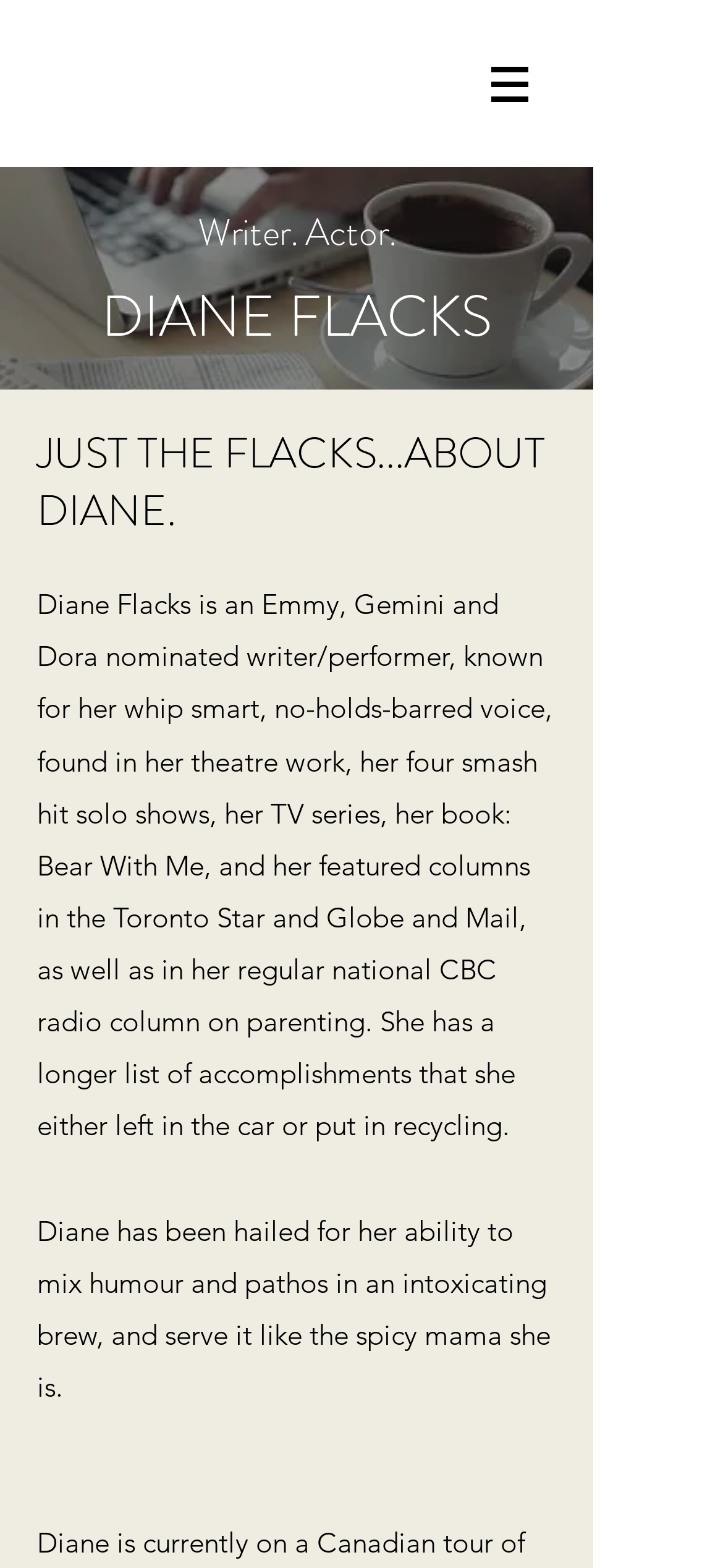Please provide a one-word or short phrase answer to the question:
What is Diane Flacks' profession?

Writer. Actor.